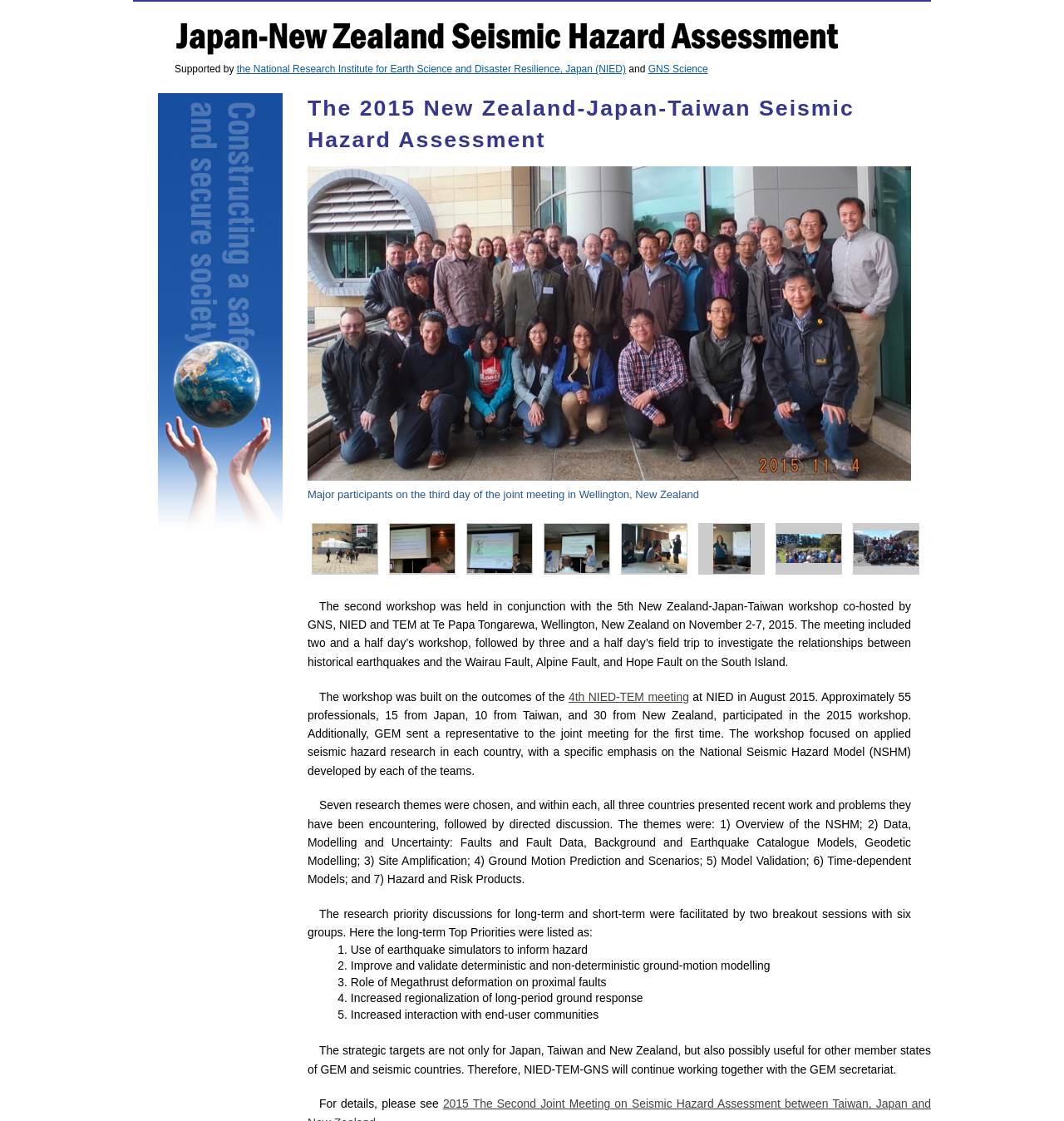Identify the bounding box of the HTML element described as: "4th NIED-TEM meeting".

[0.534, 0.615, 0.648, 0.627]